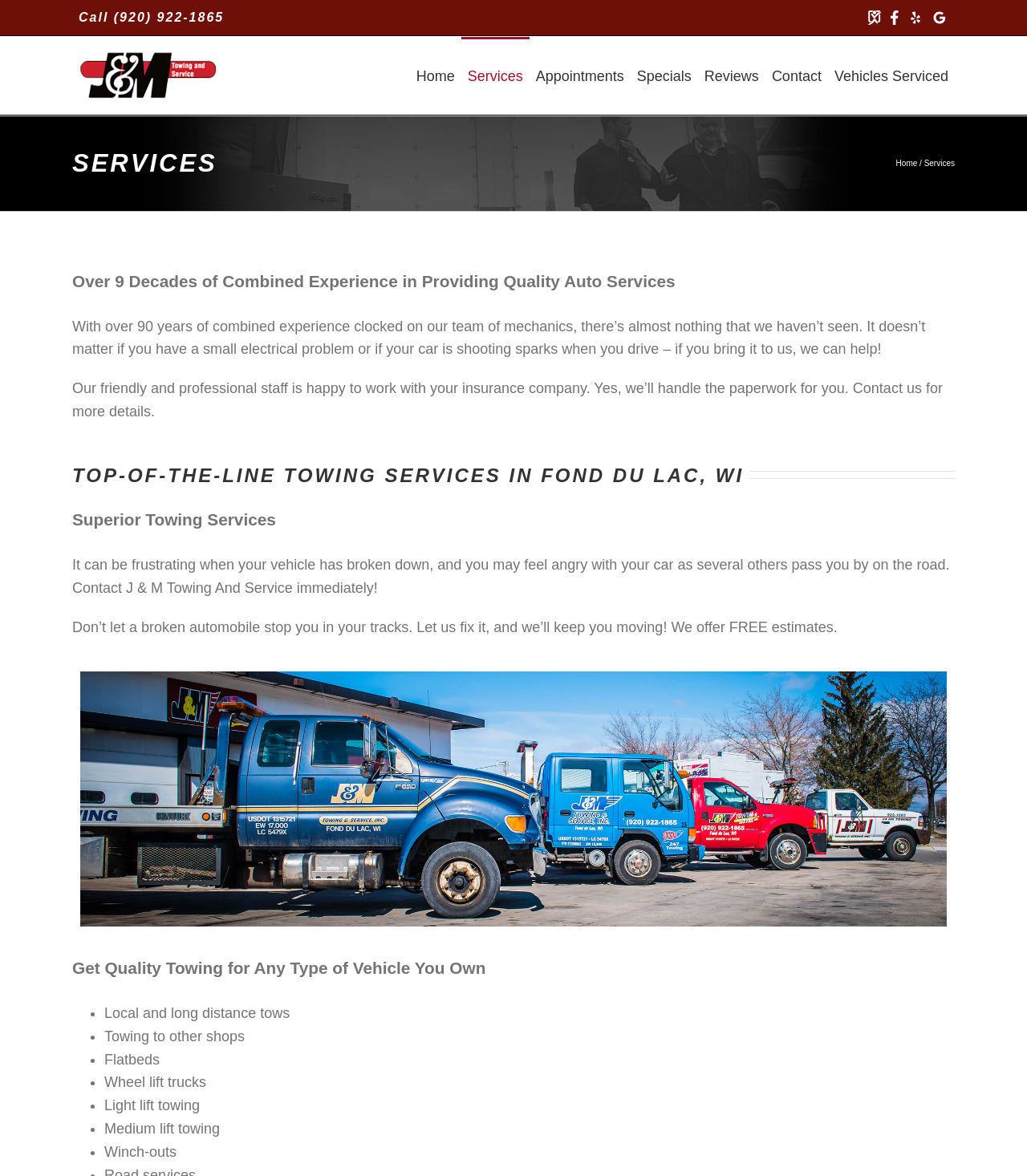What is the phone number to call for auto repair services?
Give a single word or phrase answer based on the content of the image.

920-922-1865